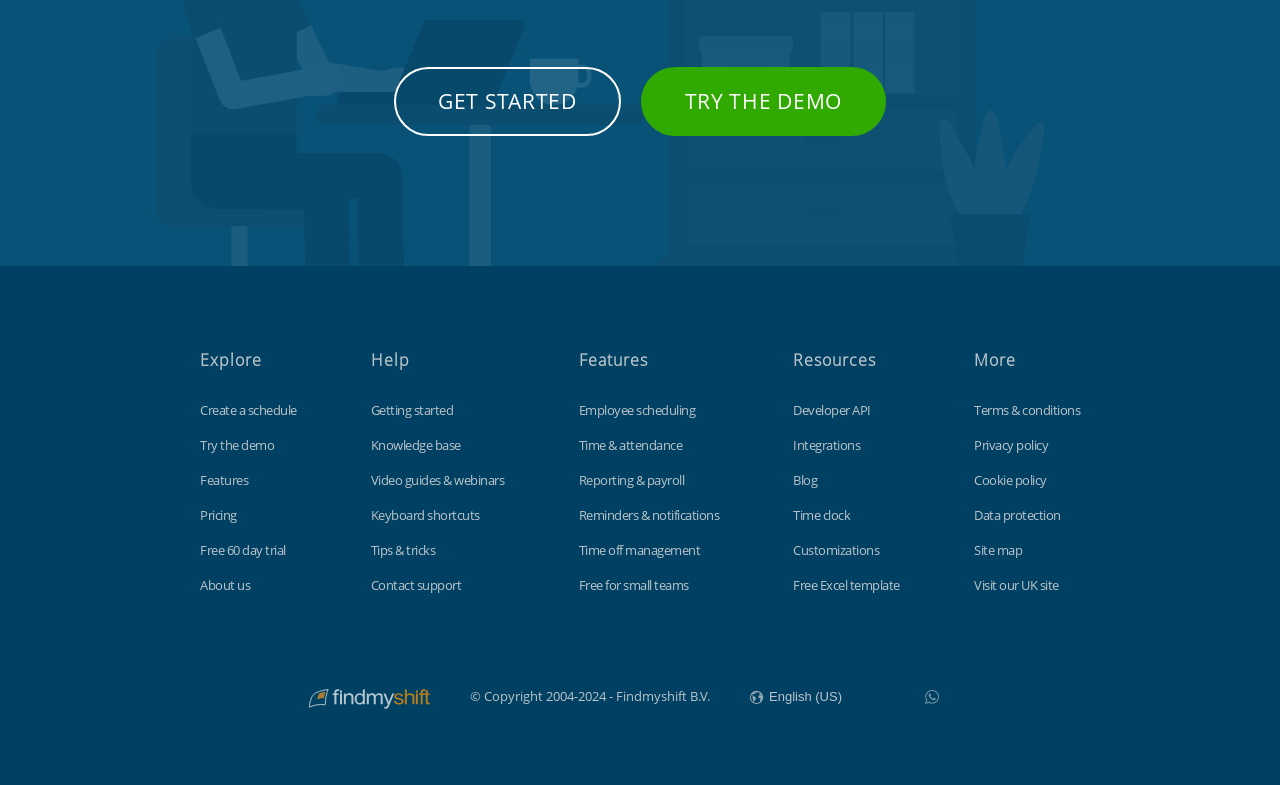Bounding box coordinates should be in the format (top-left x, top-left y, bottom-right x, bottom-right y) and all values should be floating point numbers between 0 and 1. Determine the bounding box coordinate for the UI element described as: alt="Pinterest" title="Pinterest"

None